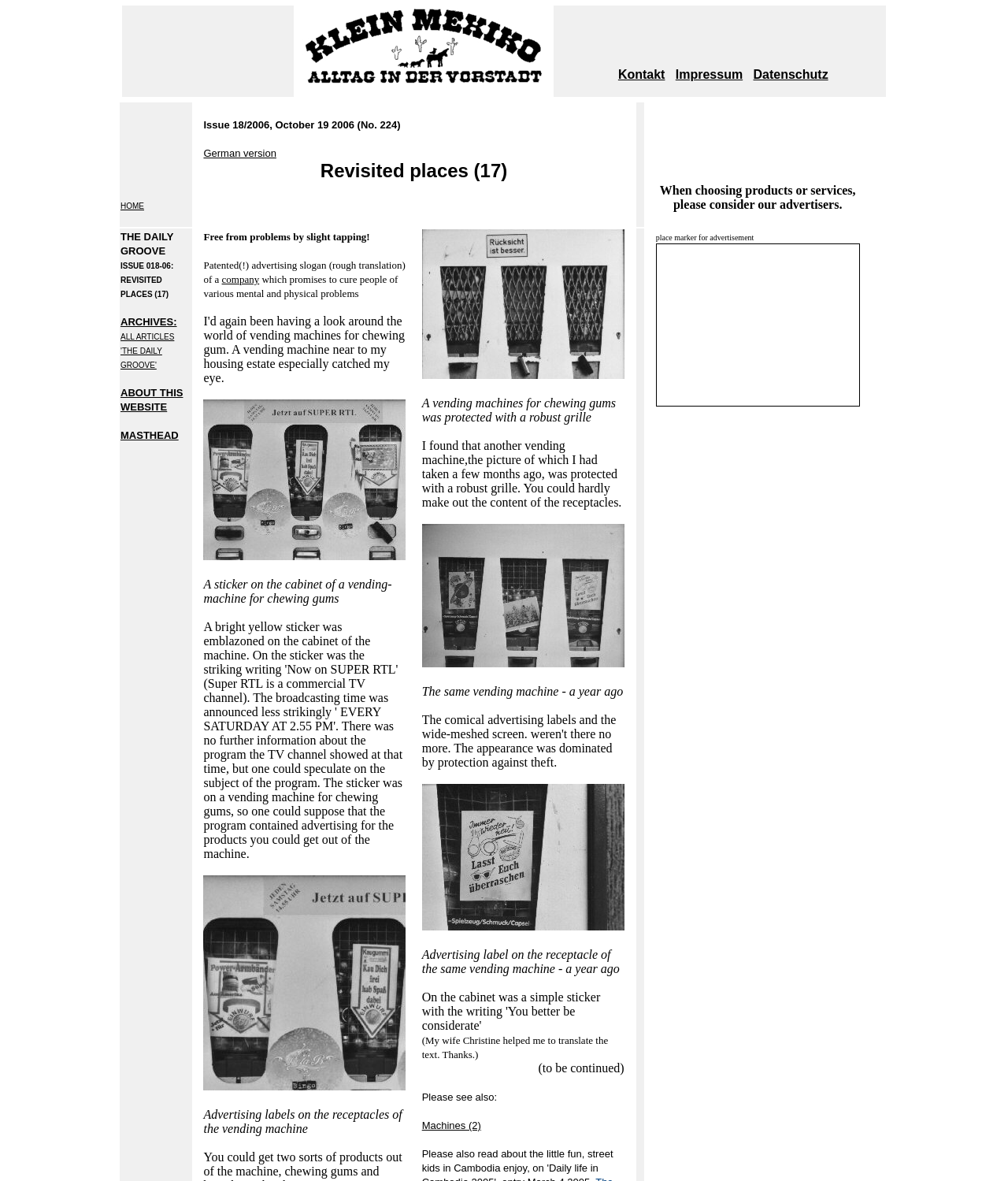Identify the bounding box coordinates for the region to click in order to carry out this instruction: "Check the 'Kontakt' page". Provide the coordinates using four float numbers between 0 and 1, formatted as [left, top, right, bottom].

[0.613, 0.057, 0.66, 0.069]